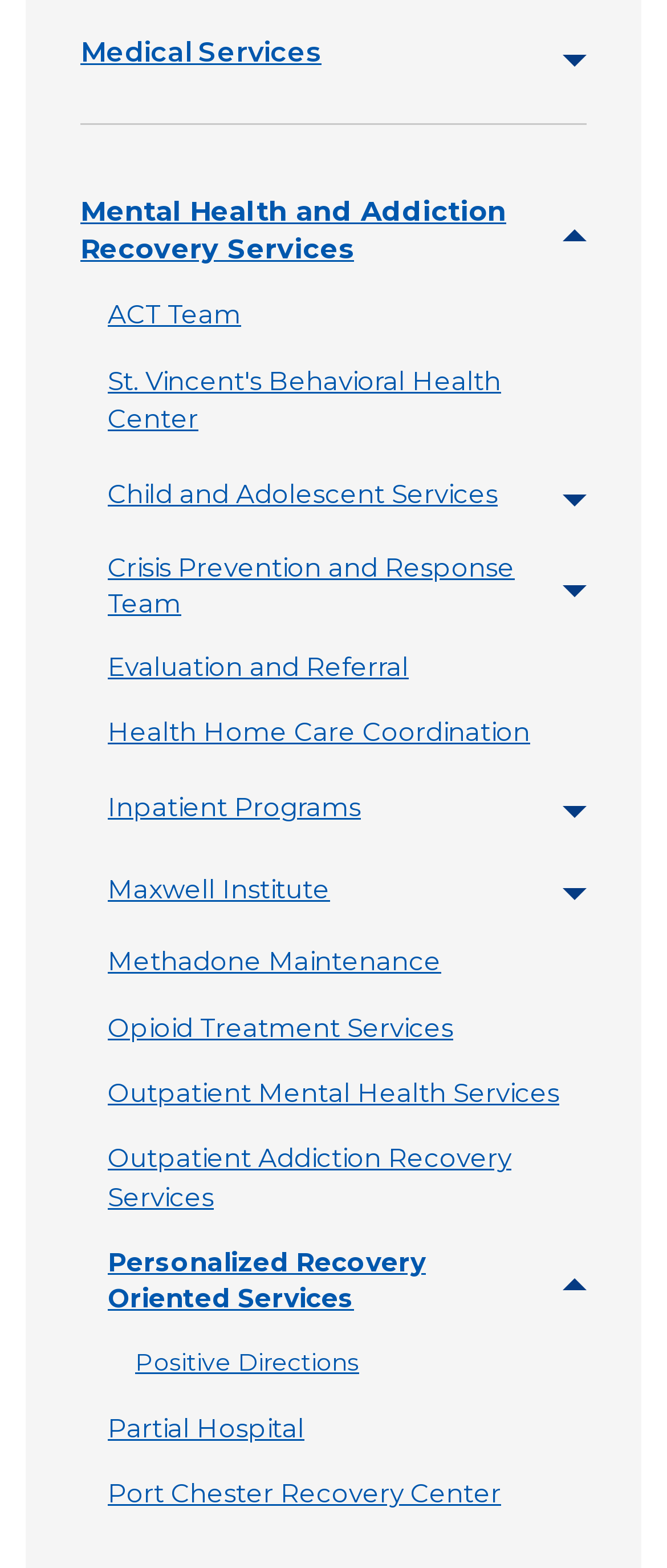For the given element description by GudduPasi, determine the bounding box coordinates of the UI element. The coordinates should follow the format (top-left x, top-left y, bottom-right x, bottom-right y) and be within the range of 0 to 1.

None